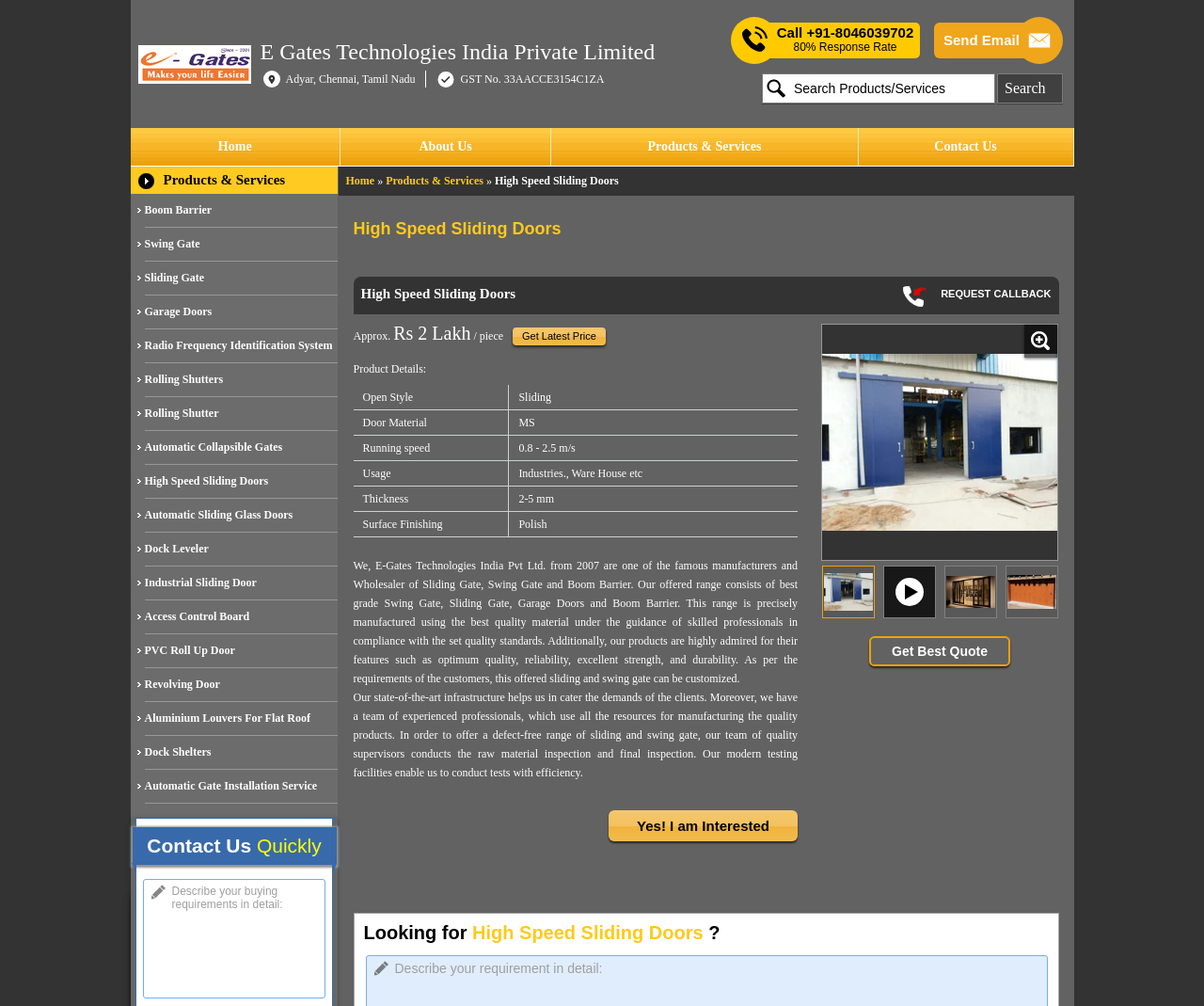Please identify the bounding box coordinates of the region to click in order to complete the task: "View product details". The coordinates must be four float numbers between 0 and 1, specified as [left, top, right, bottom].

[0.293, 0.36, 0.354, 0.373]